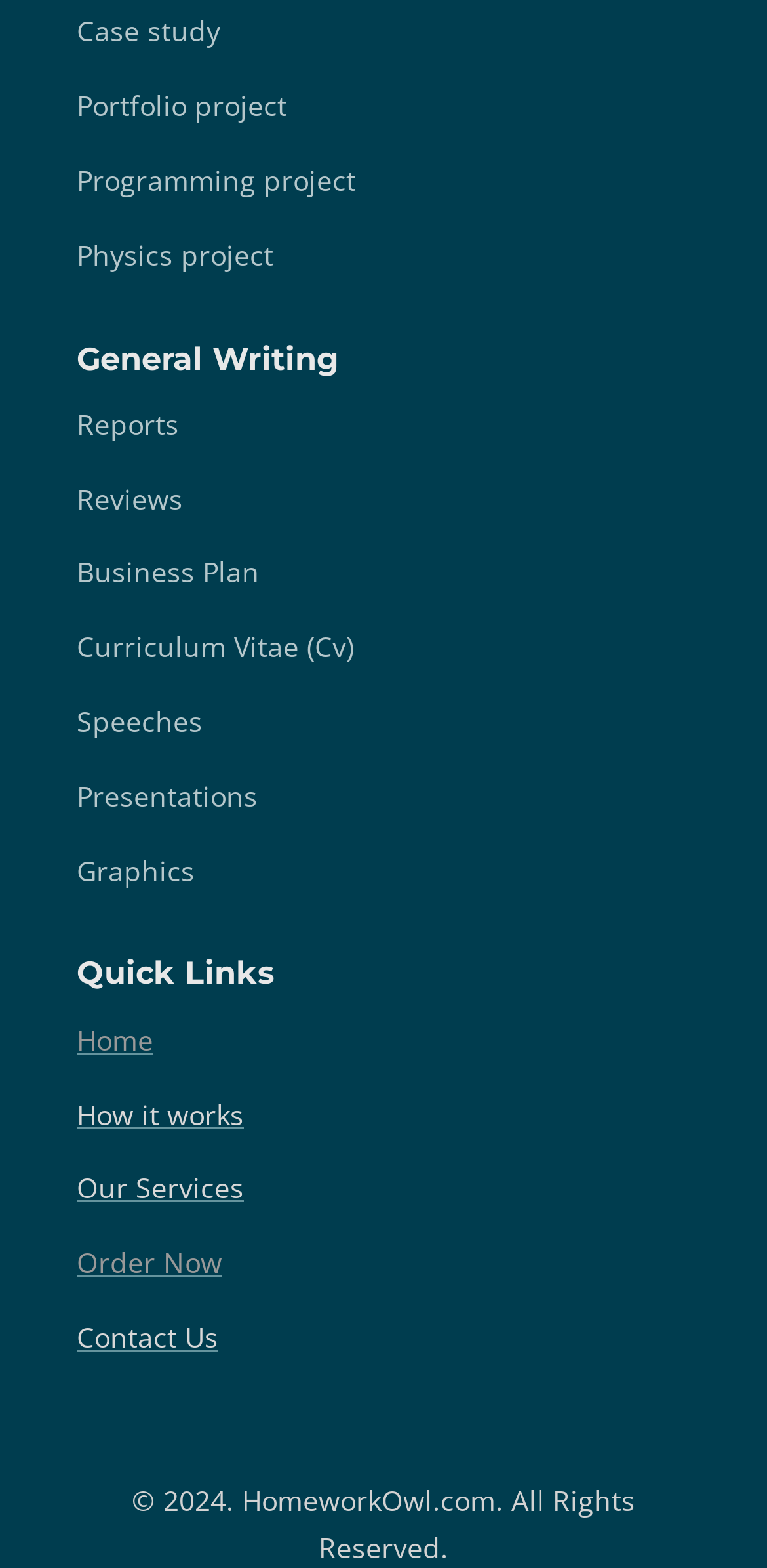What type of writing services are offered?
Please respond to the question thoroughly and include all relevant details.

The webpage lists various types of writing services, including Reports, Reviews, Business Plan, Curriculum Vitae (CV), Speeches, Presentations, and Graphics, which are categorized under the heading 'General Writing'.